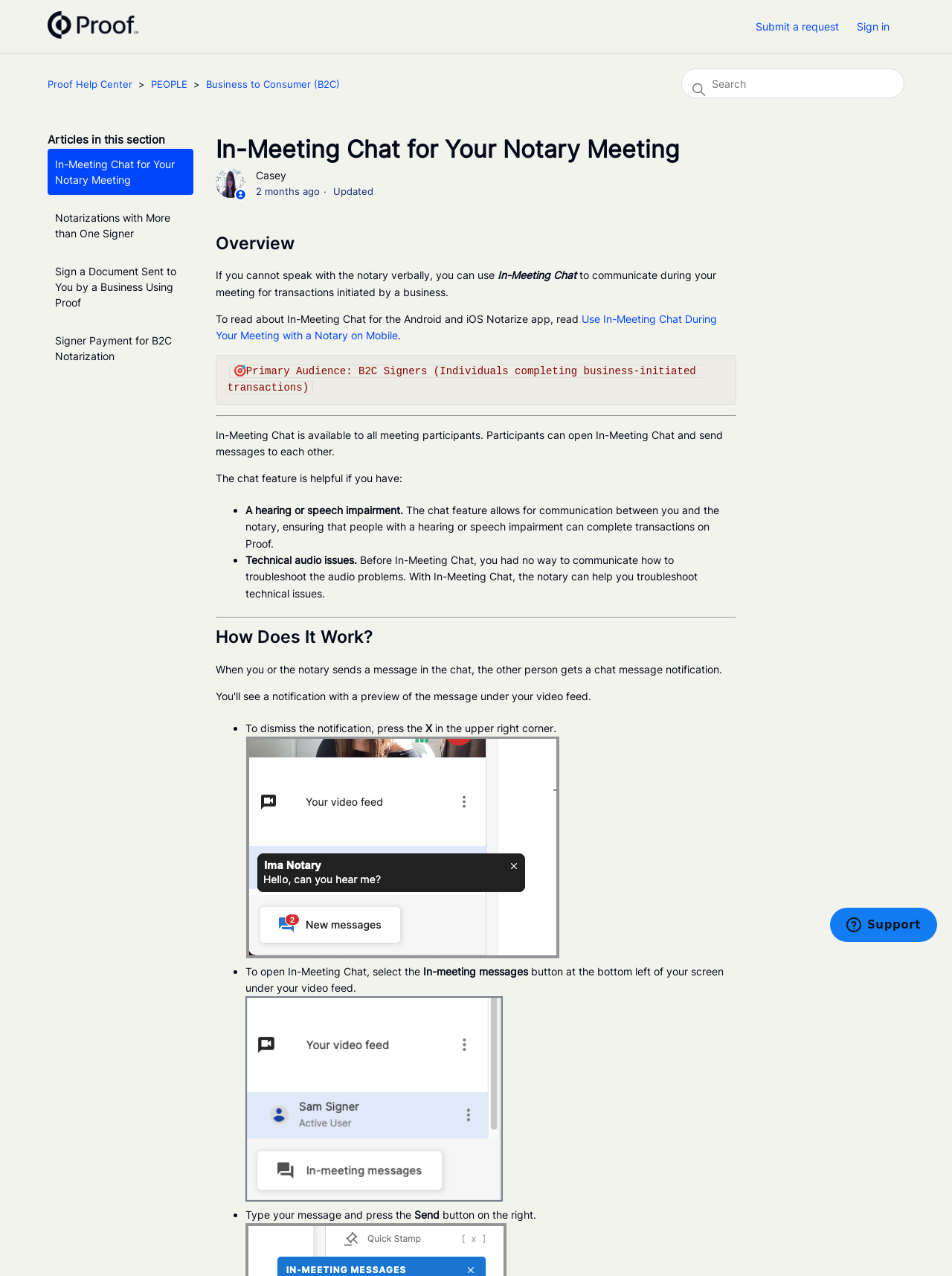Could you specify the bounding box coordinates for the clickable section to complete the following instruction: "Go to the 'Proof Help Center' home page"?

[0.05, 0.022, 0.145, 0.032]